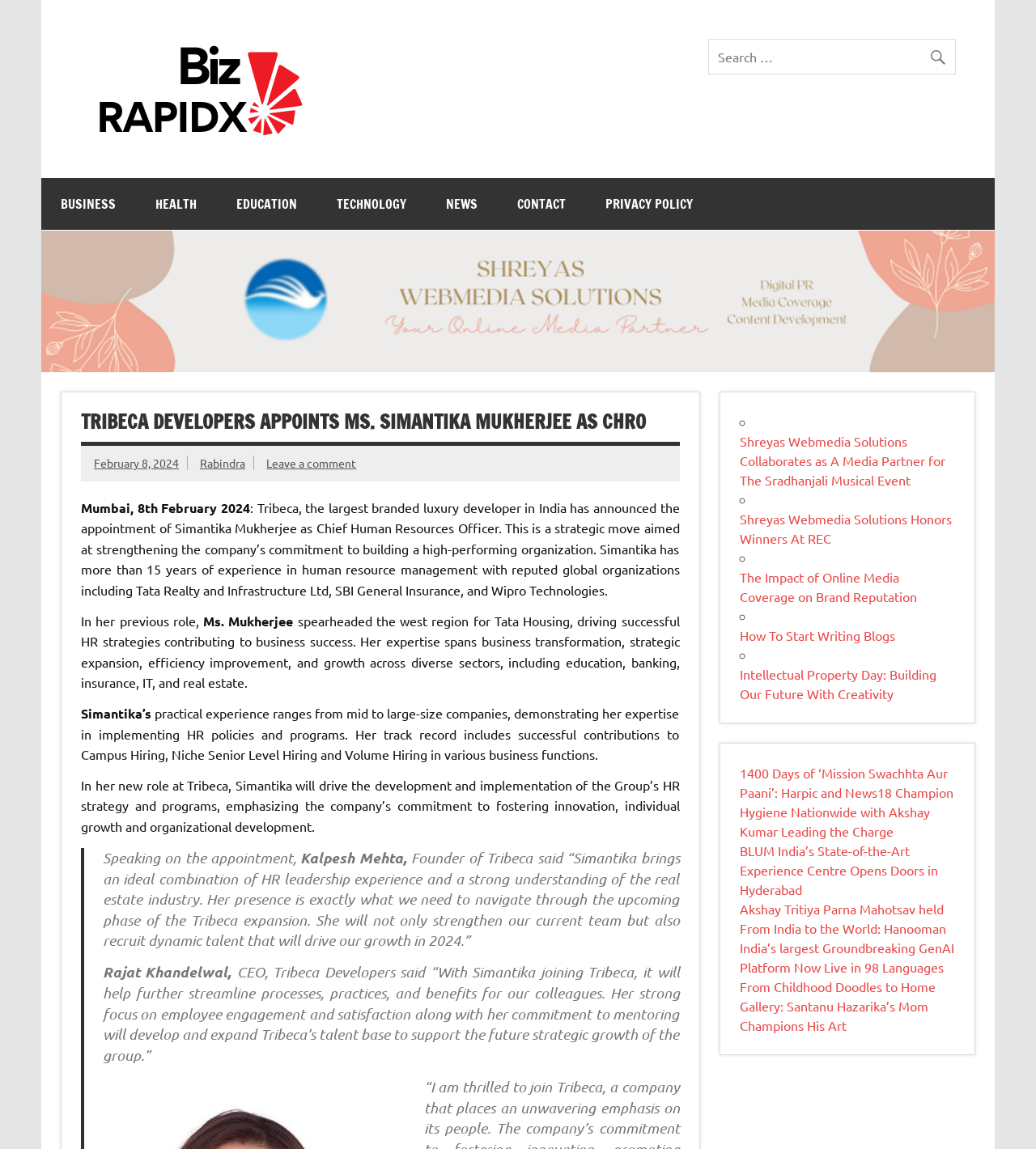Look at the image and answer the question in detail:
Who is the Founder of Tribeca?

The answer can be found in the StaticText element with the text 'Speaking on the appointment, Kalpesh Mehta, Founder of Tribeca said “Simantika brings an ideal combination of HR leadership experience and a strong understanding of the real estate industry.'